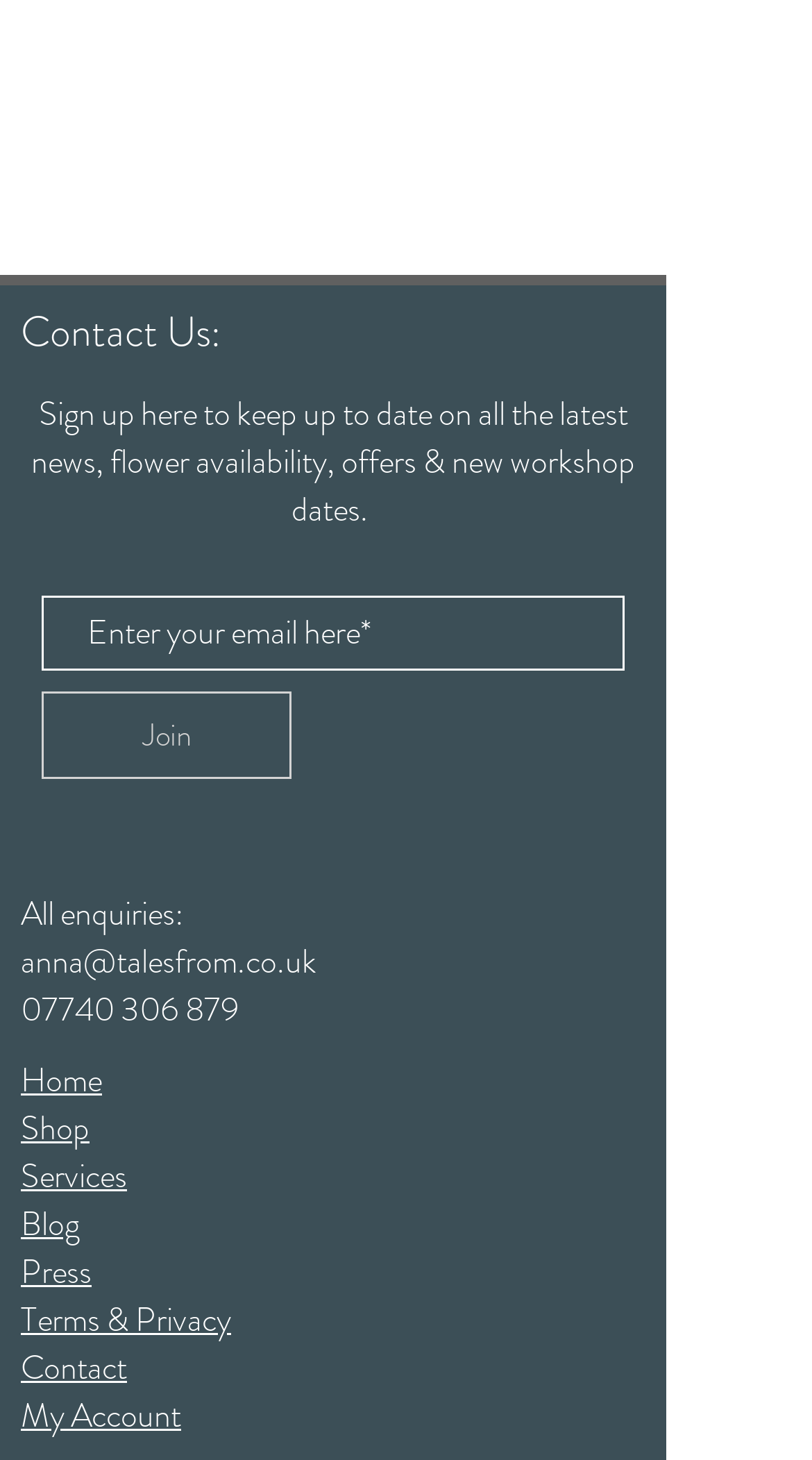Please specify the bounding box coordinates of the clickable region necessary for completing the following instruction: "Click Join". The coordinates must consist of four float numbers between 0 and 1, i.e., [left, top, right, bottom].

[0.051, 0.474, 0.359, 0.534]